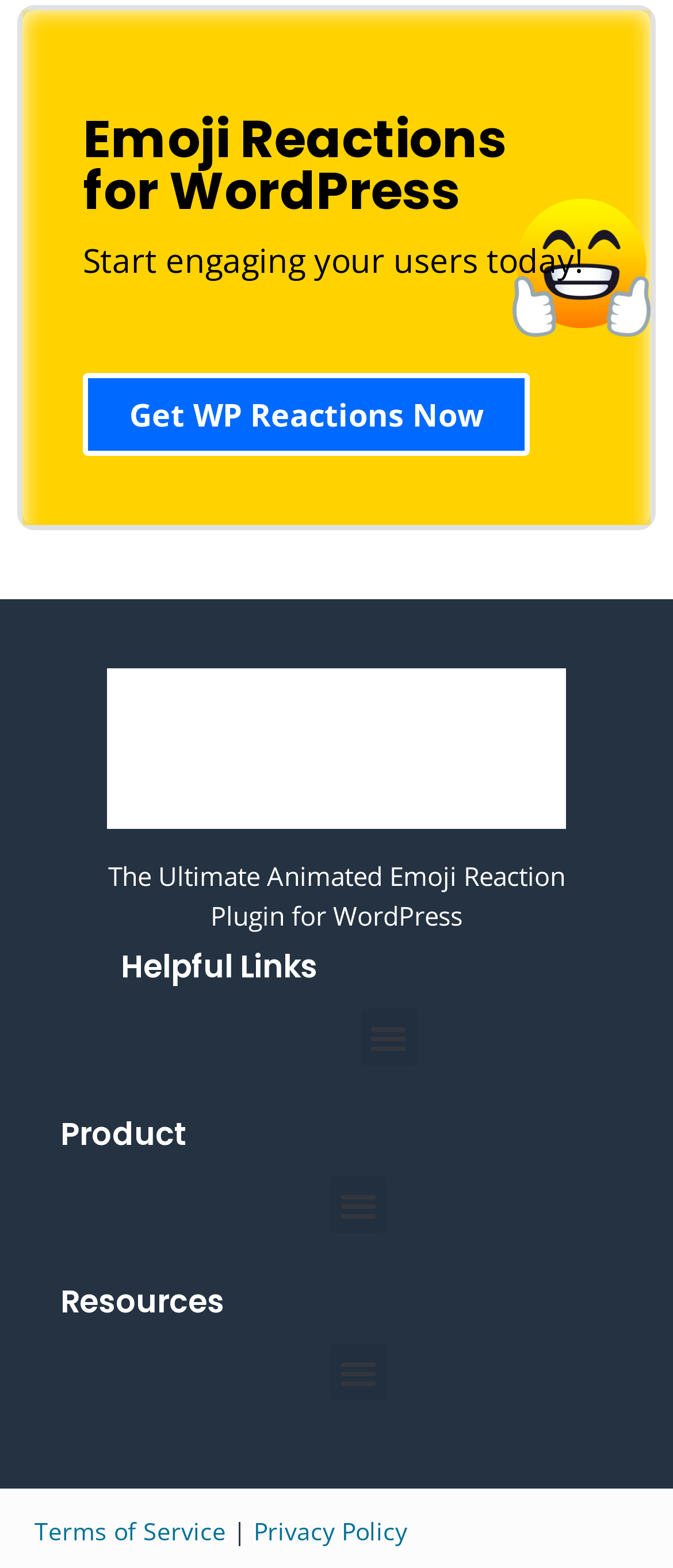From the element description Menu, predict the bounding box coordinates of the UI element. The coordinates must be specified in the format (top-left x, top-left y, bottom-right x, bottom-right y) and should be within the 0 to 1 range.

[0.49, 0.75, 0.574, 0.786]